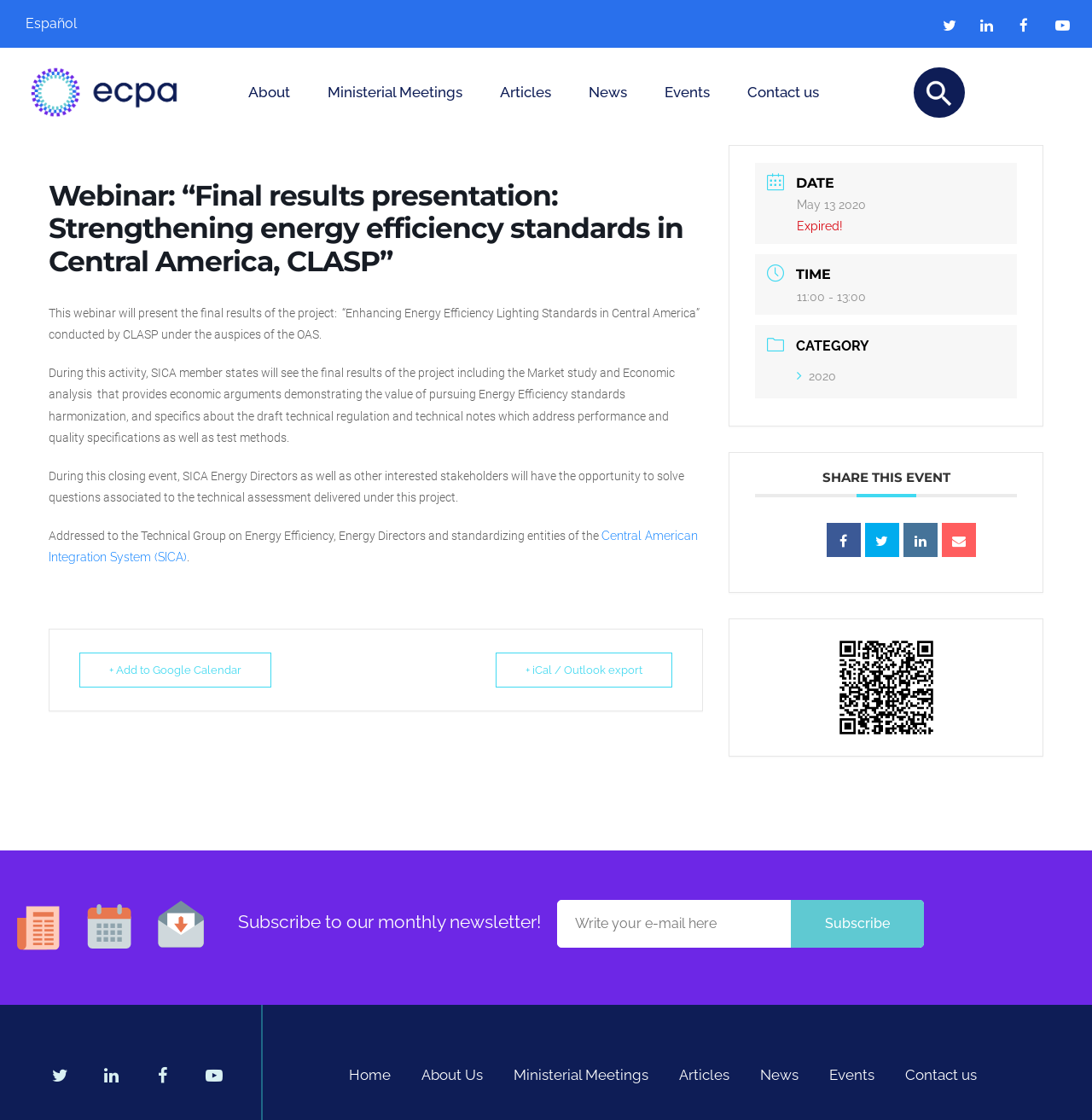What is the category of the webinar?
Please utilize the information in the image to give a detailed response to the question.

The category of the webinar is mentioned in the 'CATEGORY' section of the webpage, which is related to Energy, as indicated by the icon.